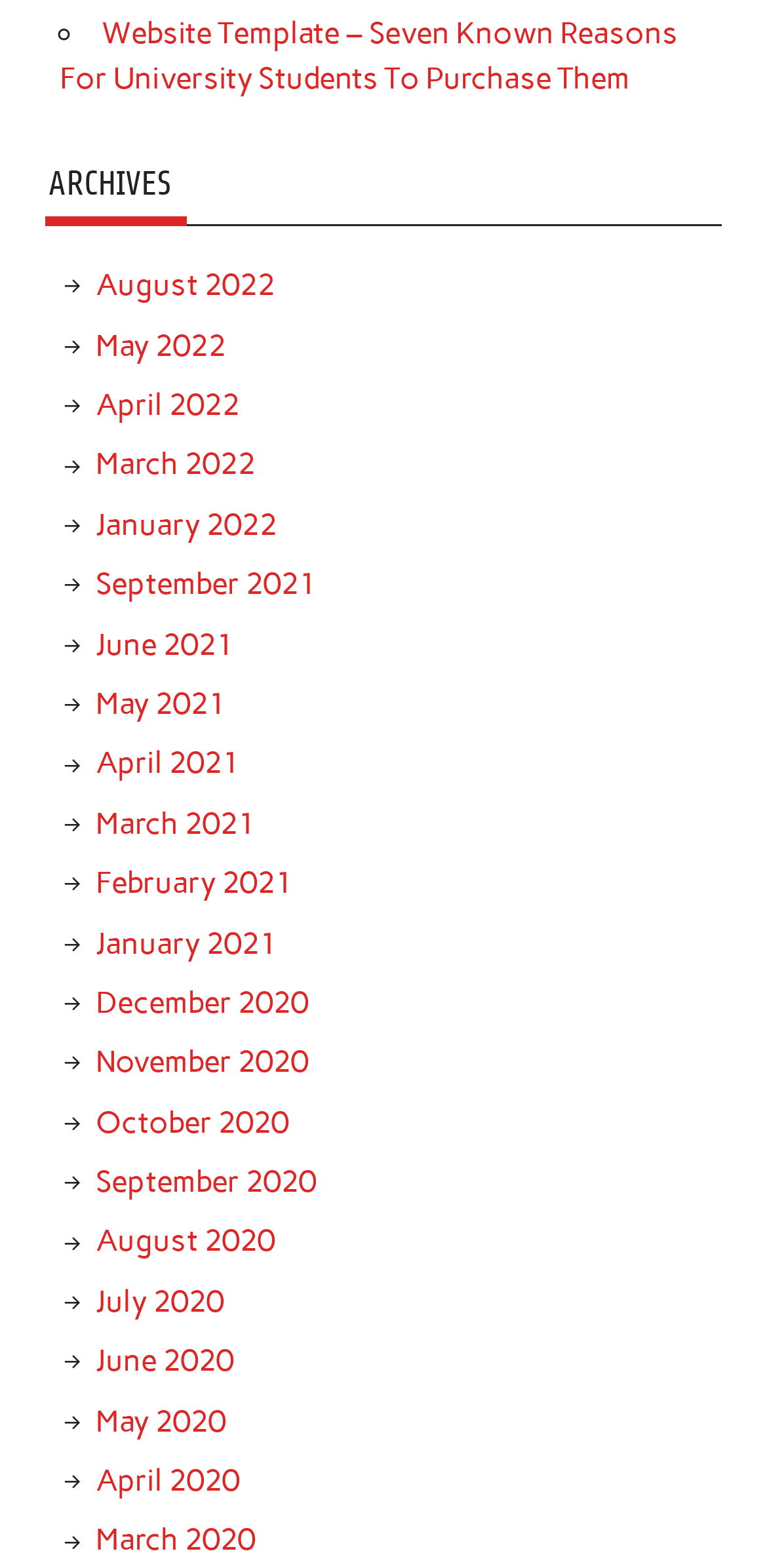Answer the question in one word or a short phrase:
What is the earliest month listed on the webpage?

December 2020